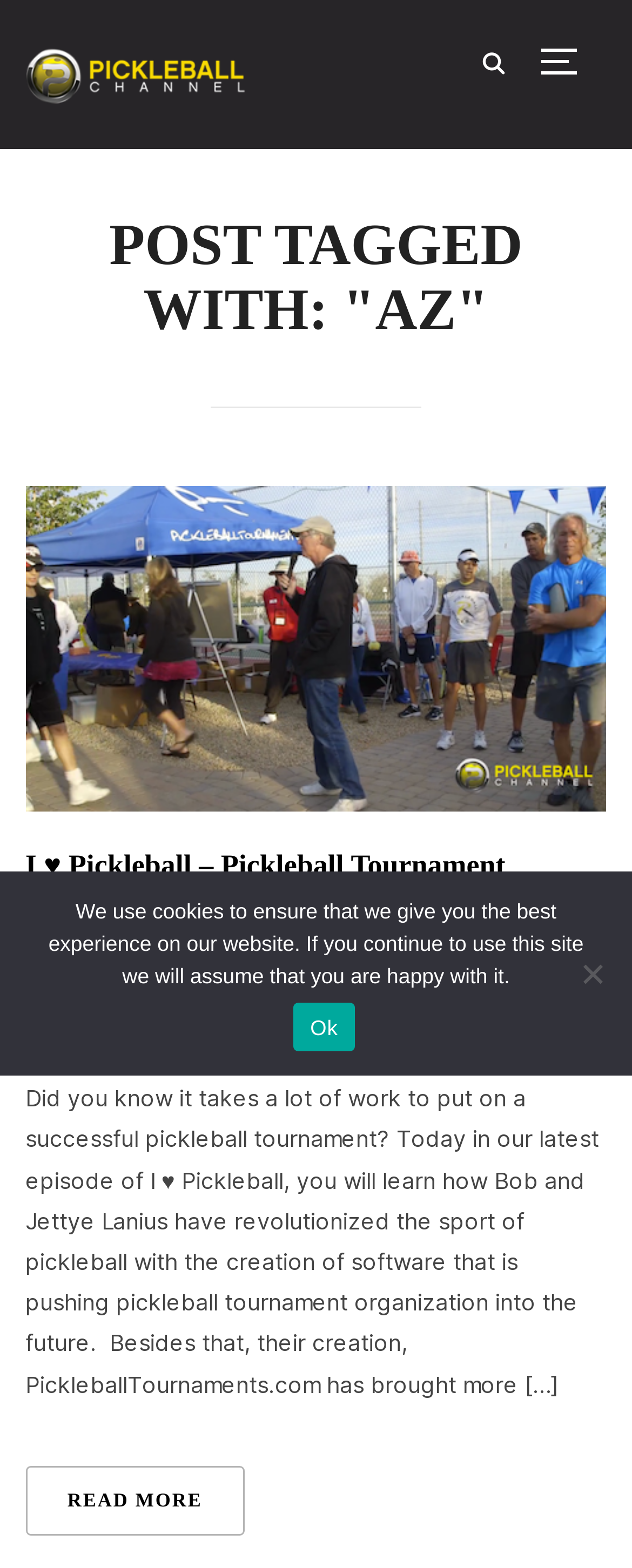Respond to the following query with just one word or a short phrase: 
What is the name of the website mentioned in the article?

PickleballTournaments.com